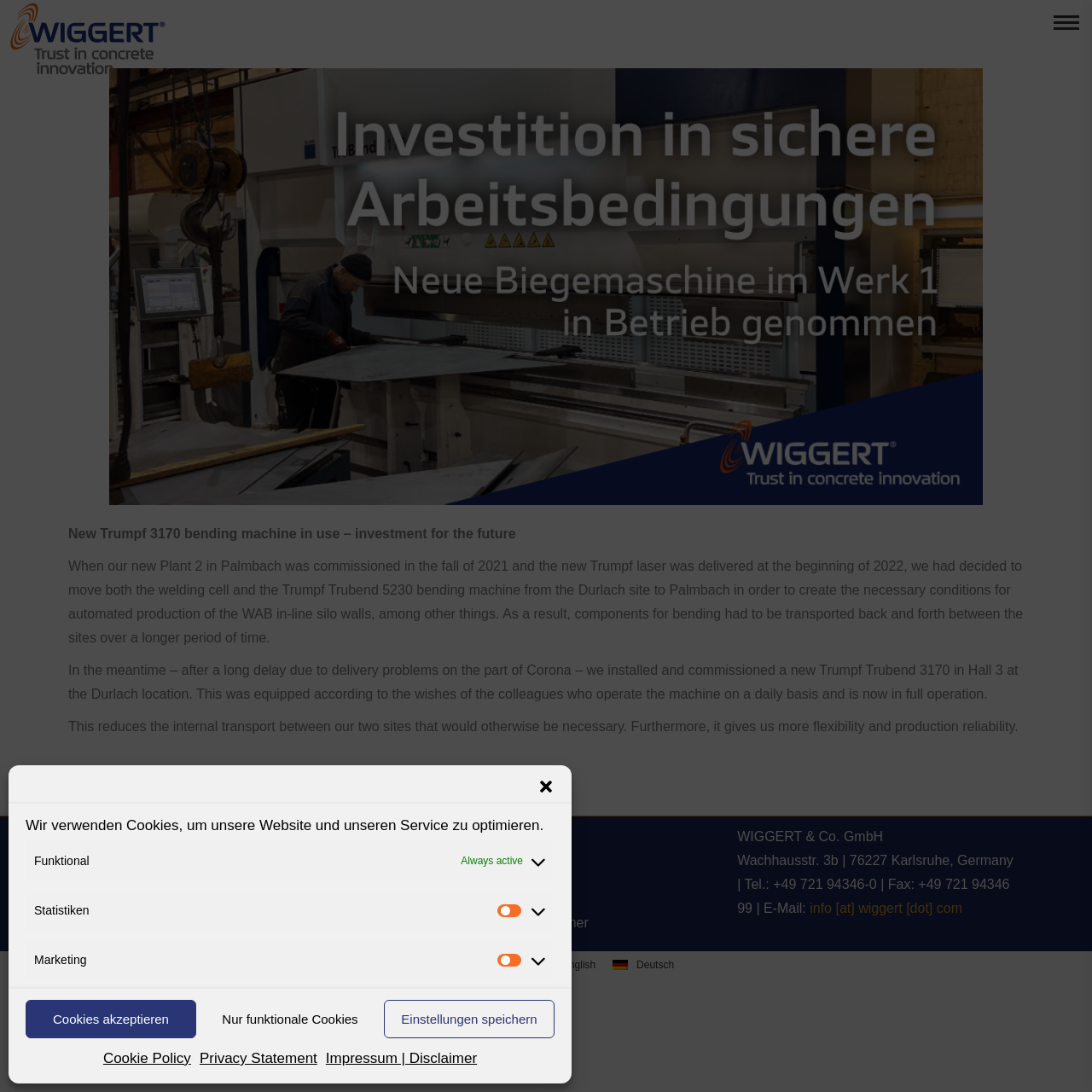Determine the bounding box coordinates of the element that should be clicked to execute the following command: "Click the 'Cookies akzeptieren' button".

[0.023, 0.916, 0.18, 0.951]